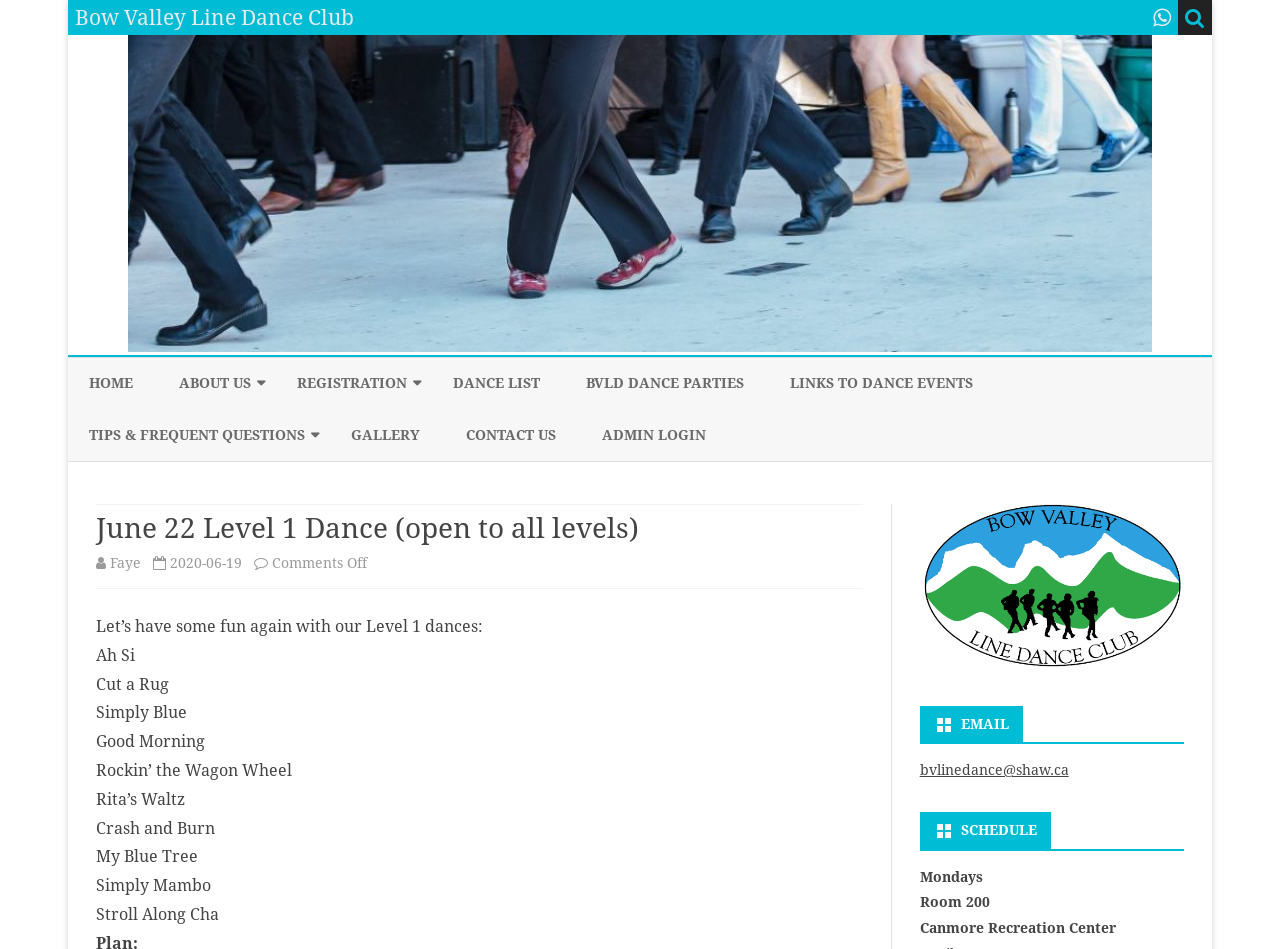Please identify the bounding box coordinates of the clickable region that I should interact with to perform the following instruction: "Check email". The coordinates should be expressed as four float numbers between 0 and 1, i.e., [left, top, right, bottom].

[0.719, 0.744, 0.925, 0.784]